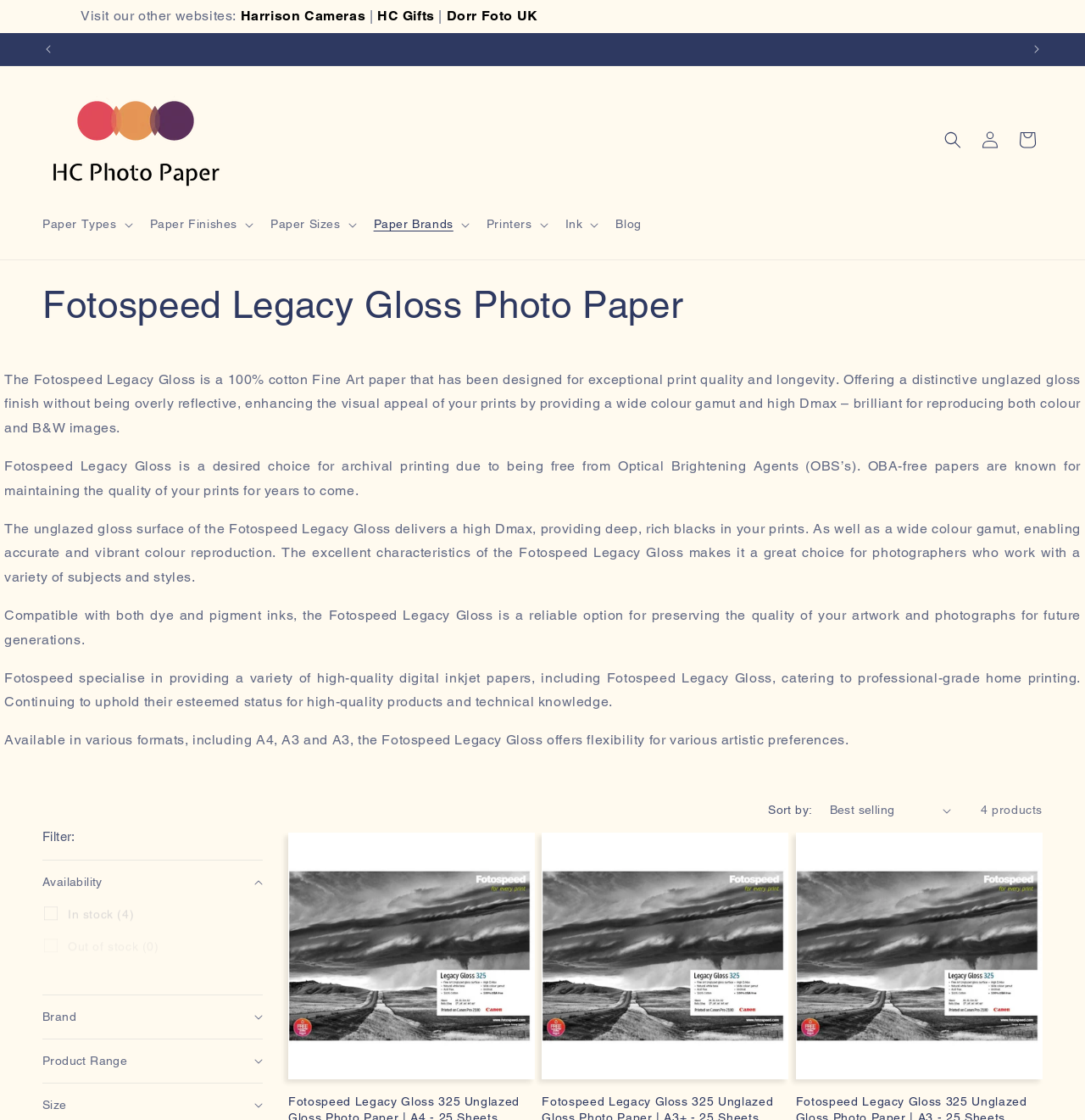Find and indicate the bounding box coordinates of the region you should select to follow the given instruction: "Visit Harrison Cameras website".

[0.222, 0.007, 0.337, 0.021]